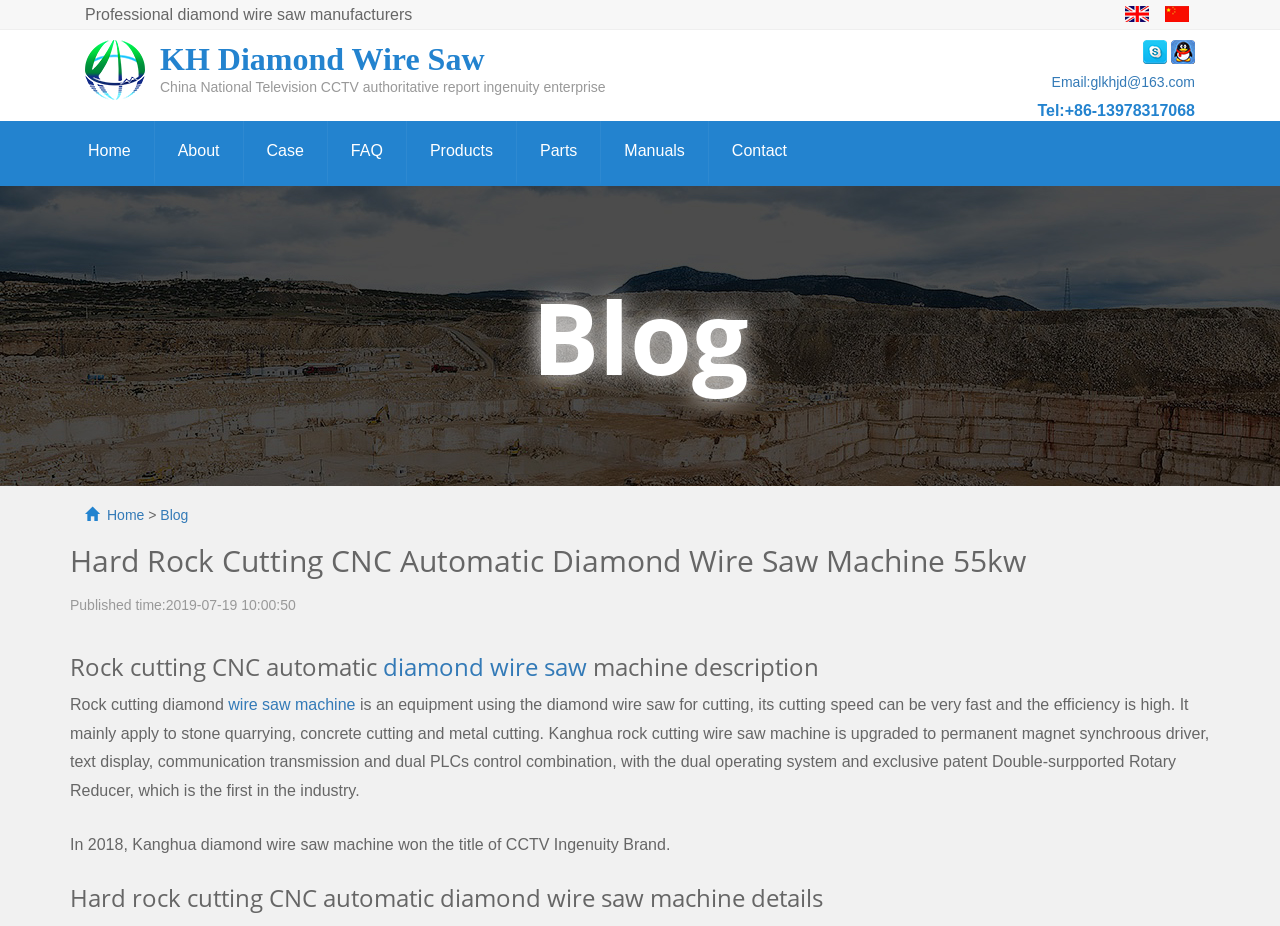Identify the bounding box coordinates of the area you need to click to perform the following instruction: "Read the blog".

[0.415, 0.289, 0.585, 0.436]